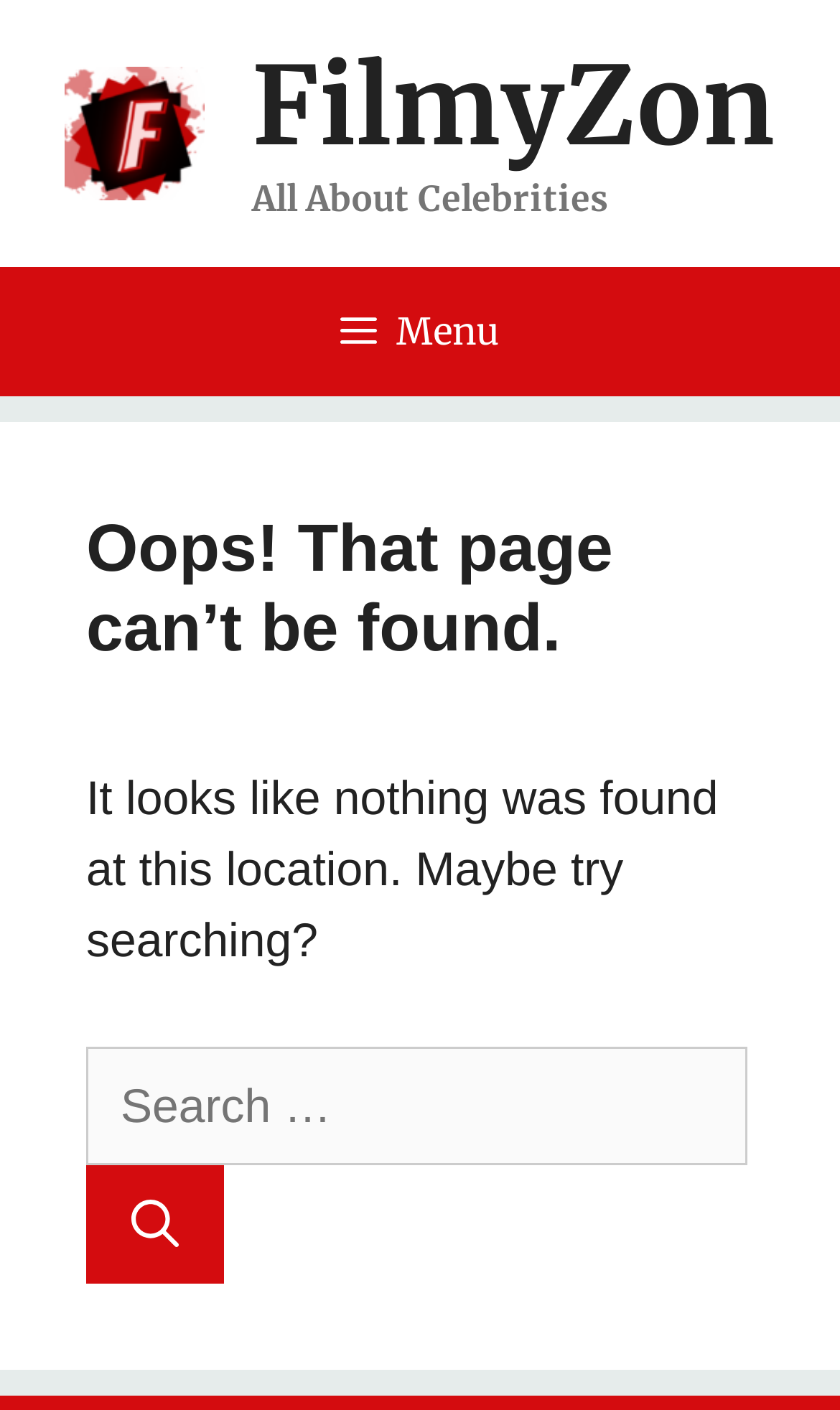Please extract and provide the main headline of the webpage.

Oops! That page can’t be found.